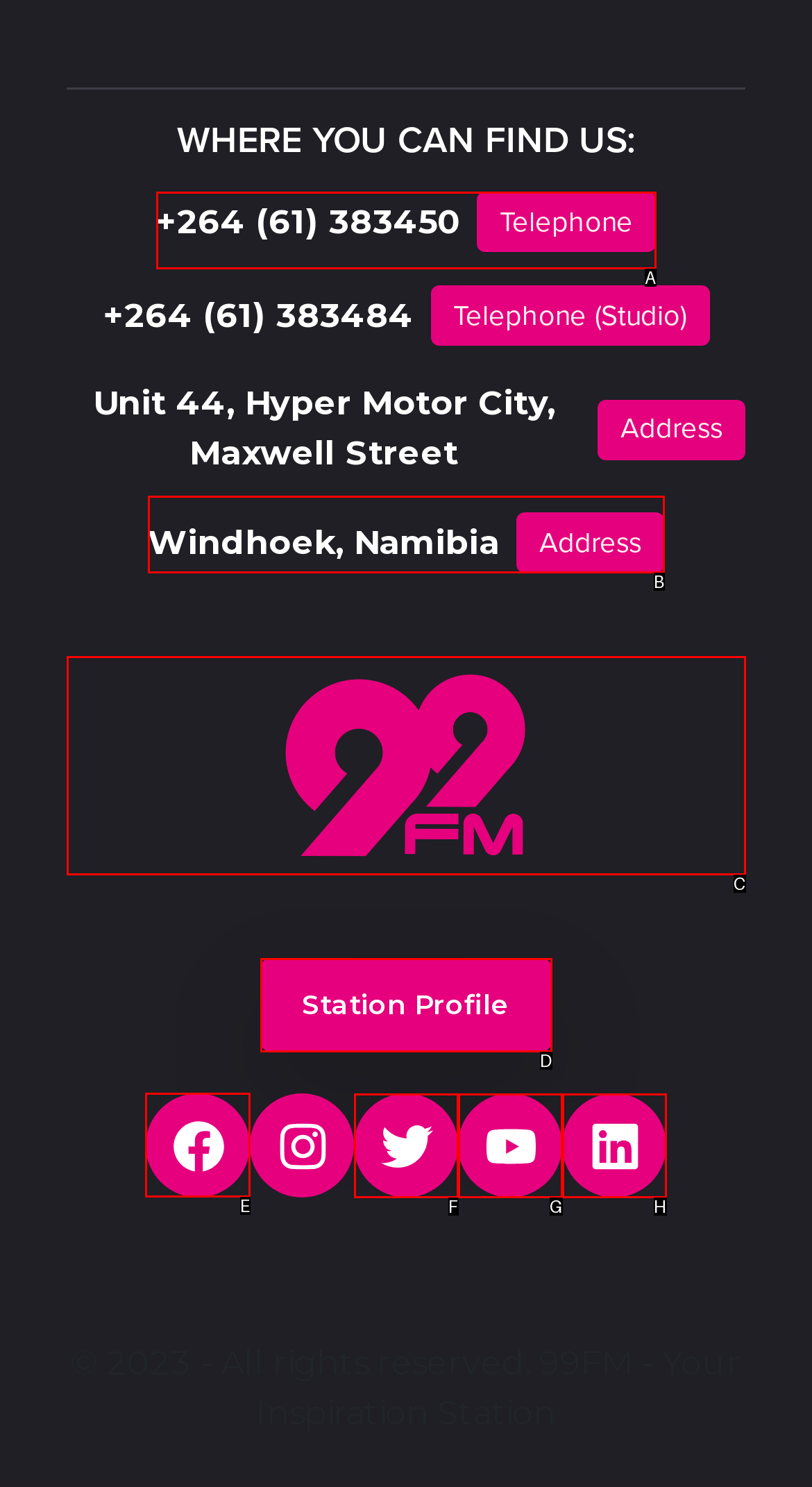Identify the HTML element to select in order to accomplish the following task: Open Facebook
Reply with the letter of the chosen option from the given choices directly.

E